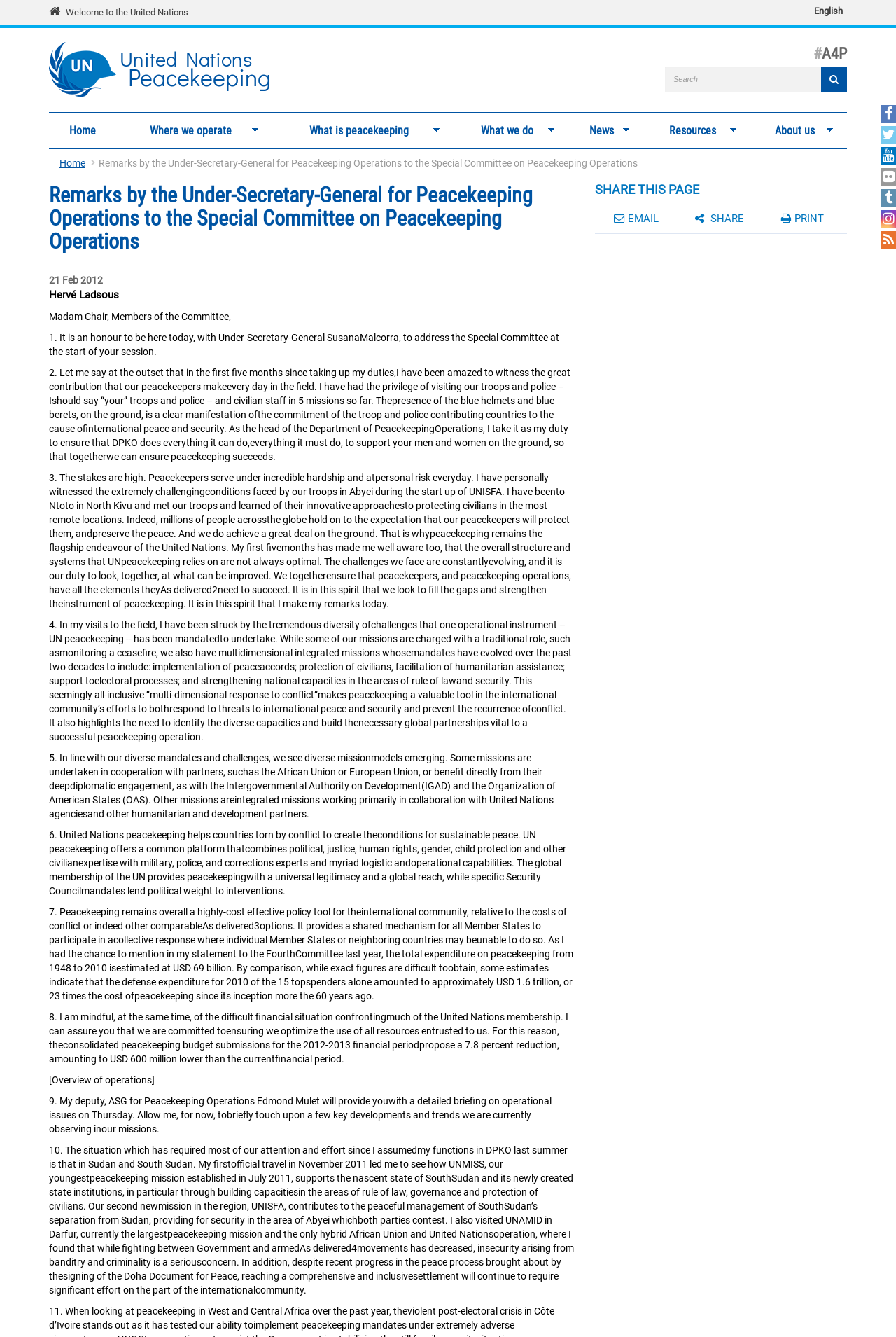Find the bounding box coordinates for the area that should be clicked to accomplish the instruction: "Search for something".

[0.742, 0.05, 0.945, 0.069]